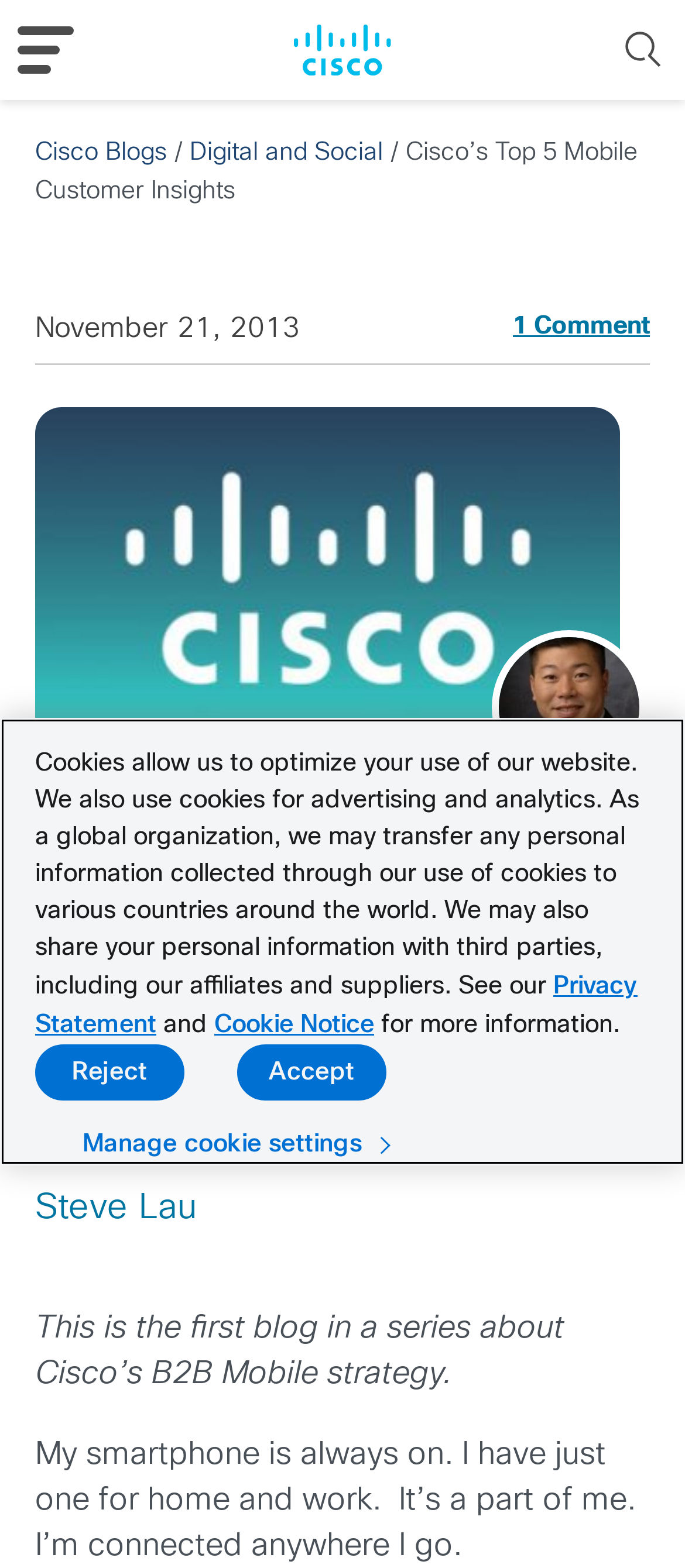Highlight the bounding box coordinates of the element that should be clicked to carry out the following instruction: "Click the Cisco Blogs link". The coordinates must be given as four float numbers ranging from 0 to 1, i.e., [left, top, right, bottom].

[0.382, 0.016, 0.618, 0.048]